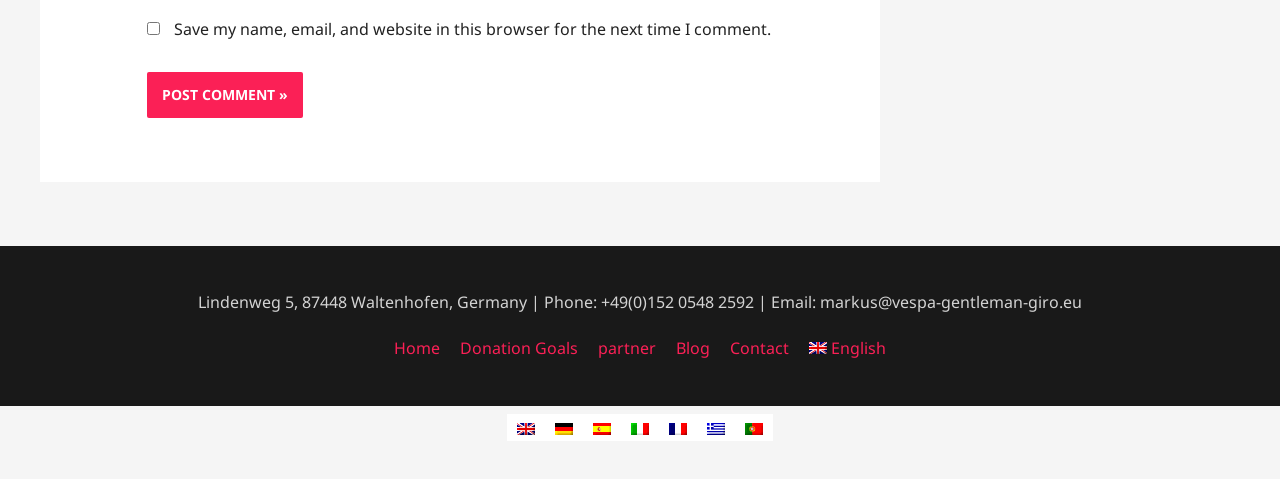Determine the bounding box coordinates (top-left x, top-left y, bottom-right x, bottom-right y) of the UI element described in the following text: partner

[0.461, 0.703, 0.518, 0.749]